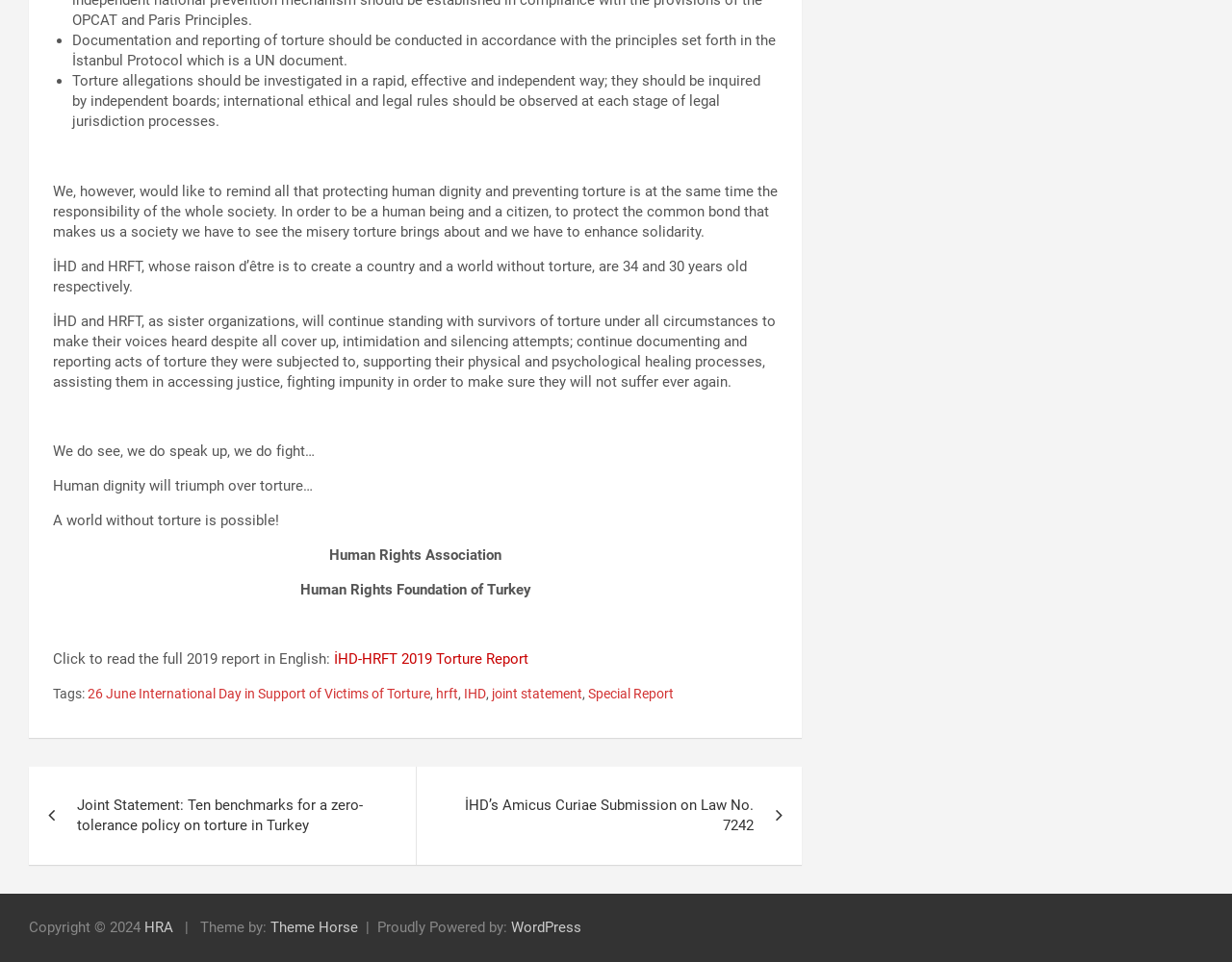Based on the description "Theme Horse", find the bounding box of the specified UI element.

[0.22, 0.955, 0.291, 0.973]